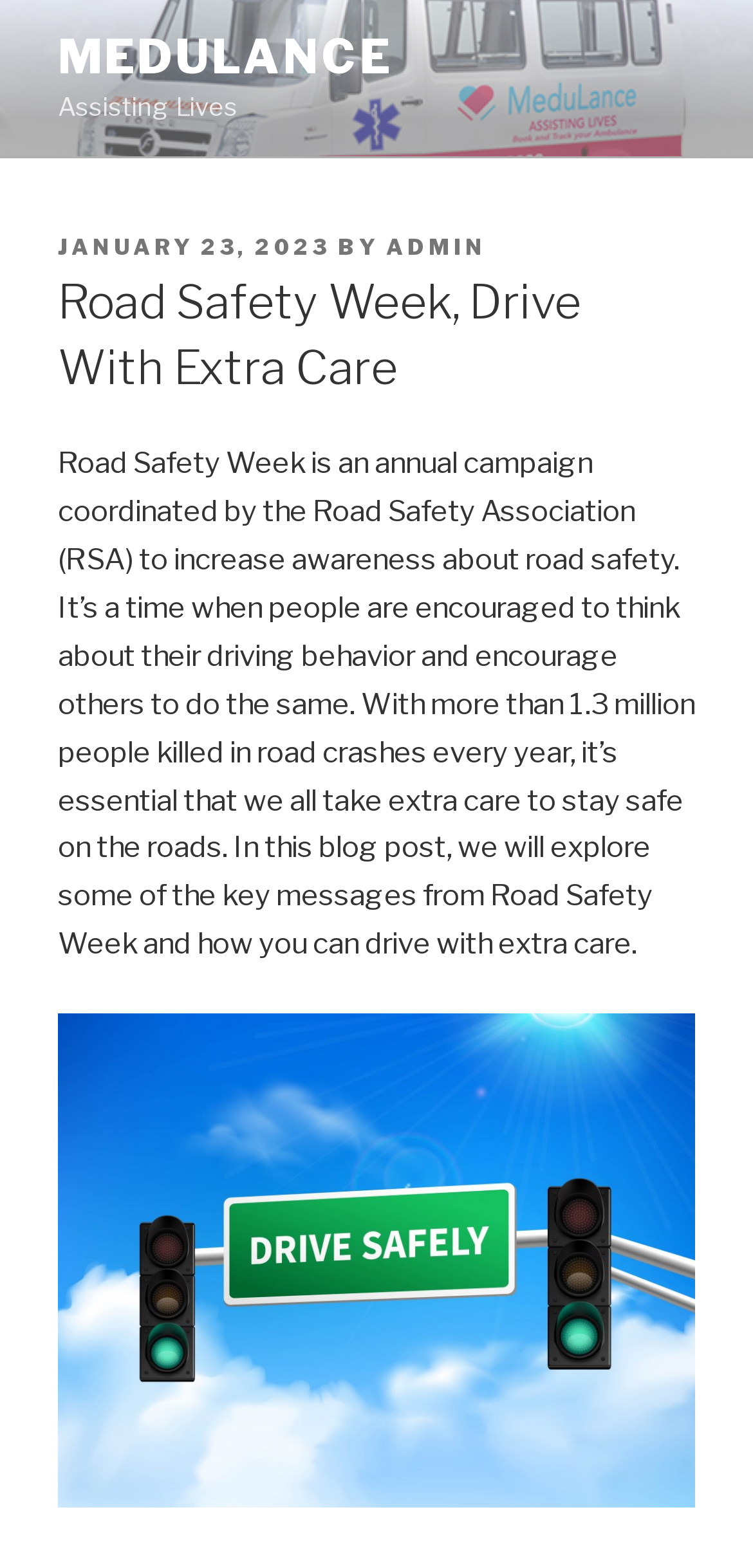What is the name of the author of the blog post?
Please provide a single word or phrase as the answer based on the screenshot.

ADMIN